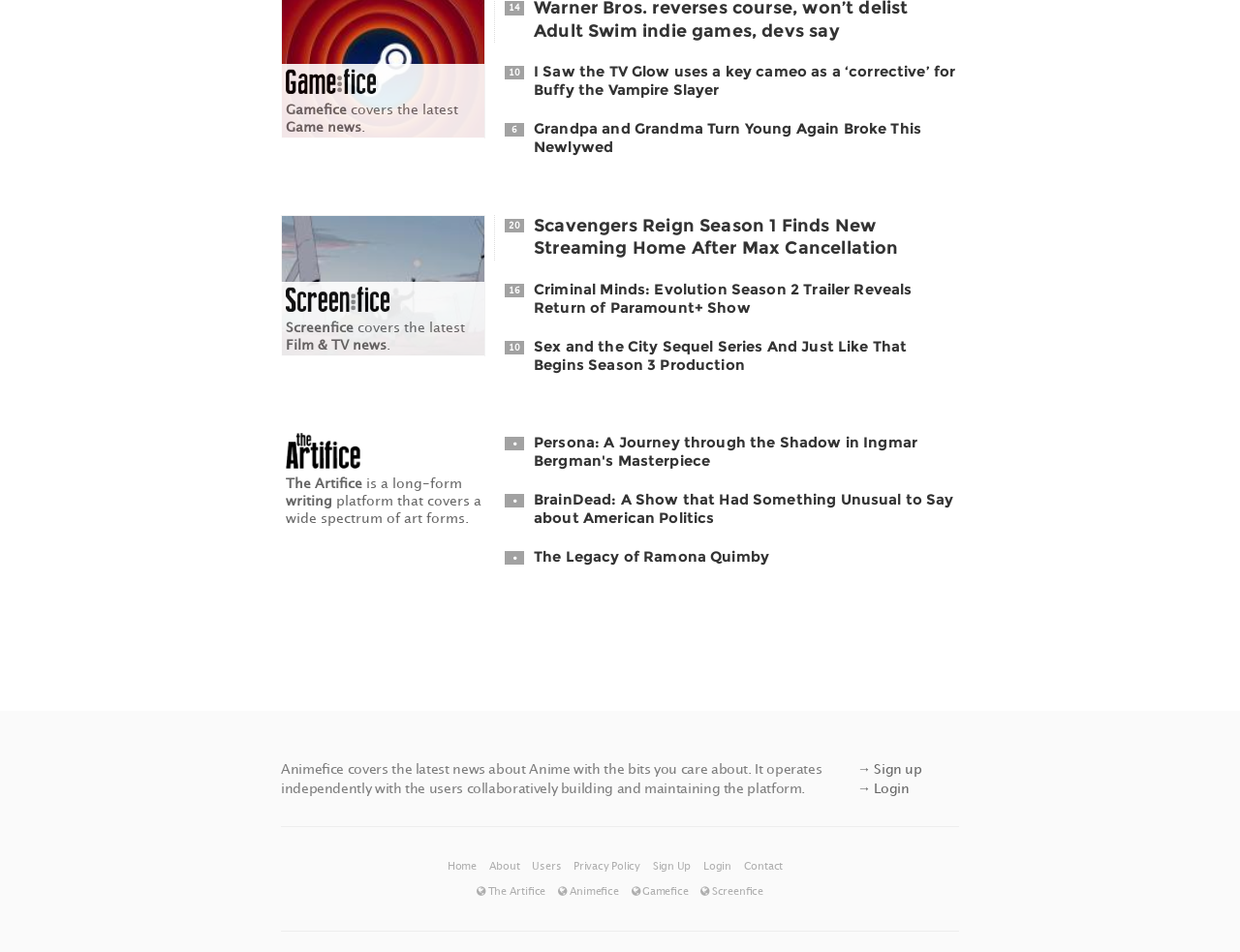Please determine the bounding box coordinates of the section I need to click to accomplish this instruction: "visit Gamefice".

[0.23, 0.082, 0.303, 0.103]